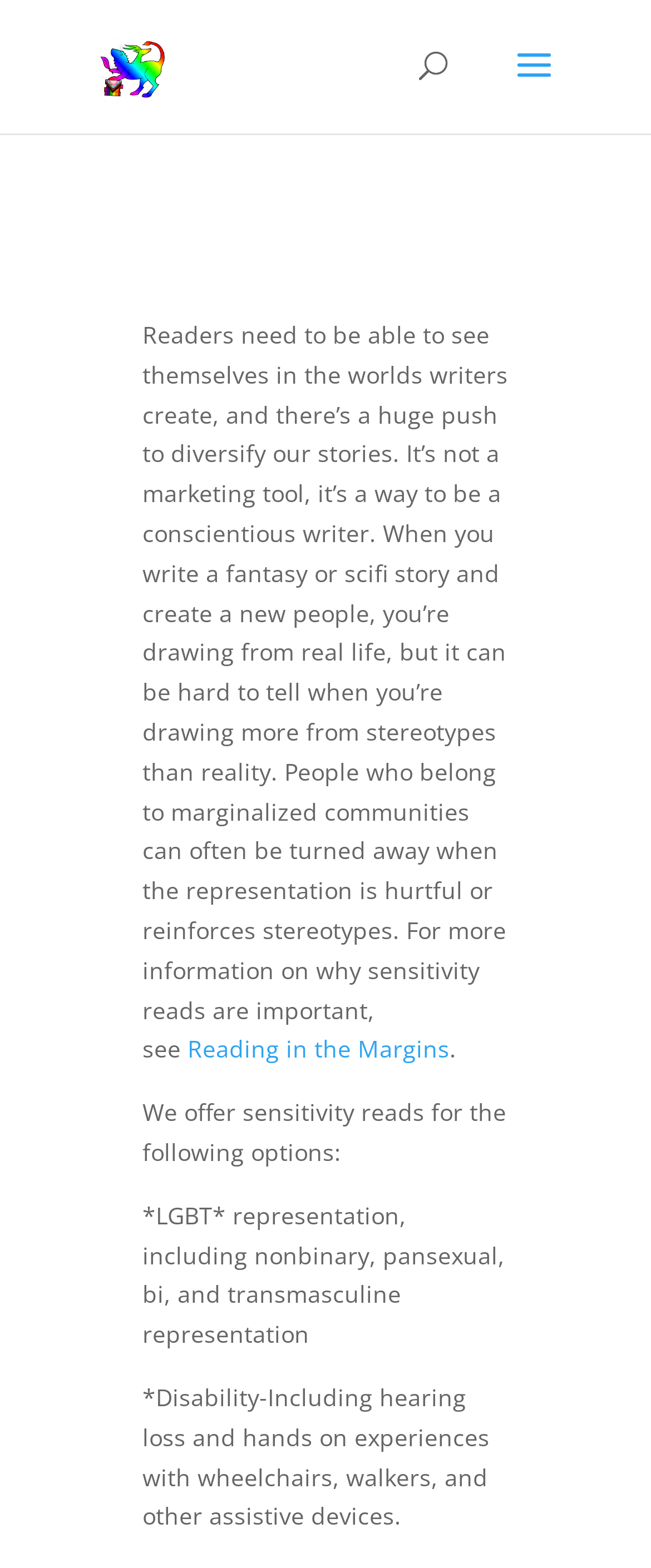What assistive devices are mentioned in disability-including sensitivity reads?
Look at the image and respond to the question as thoroughly as possible.

The webpage mentions that disability-including sensitivity reads include hands-on experiences with wheelchairs, walkers, and other assistive devices, although the other devices are not specified.